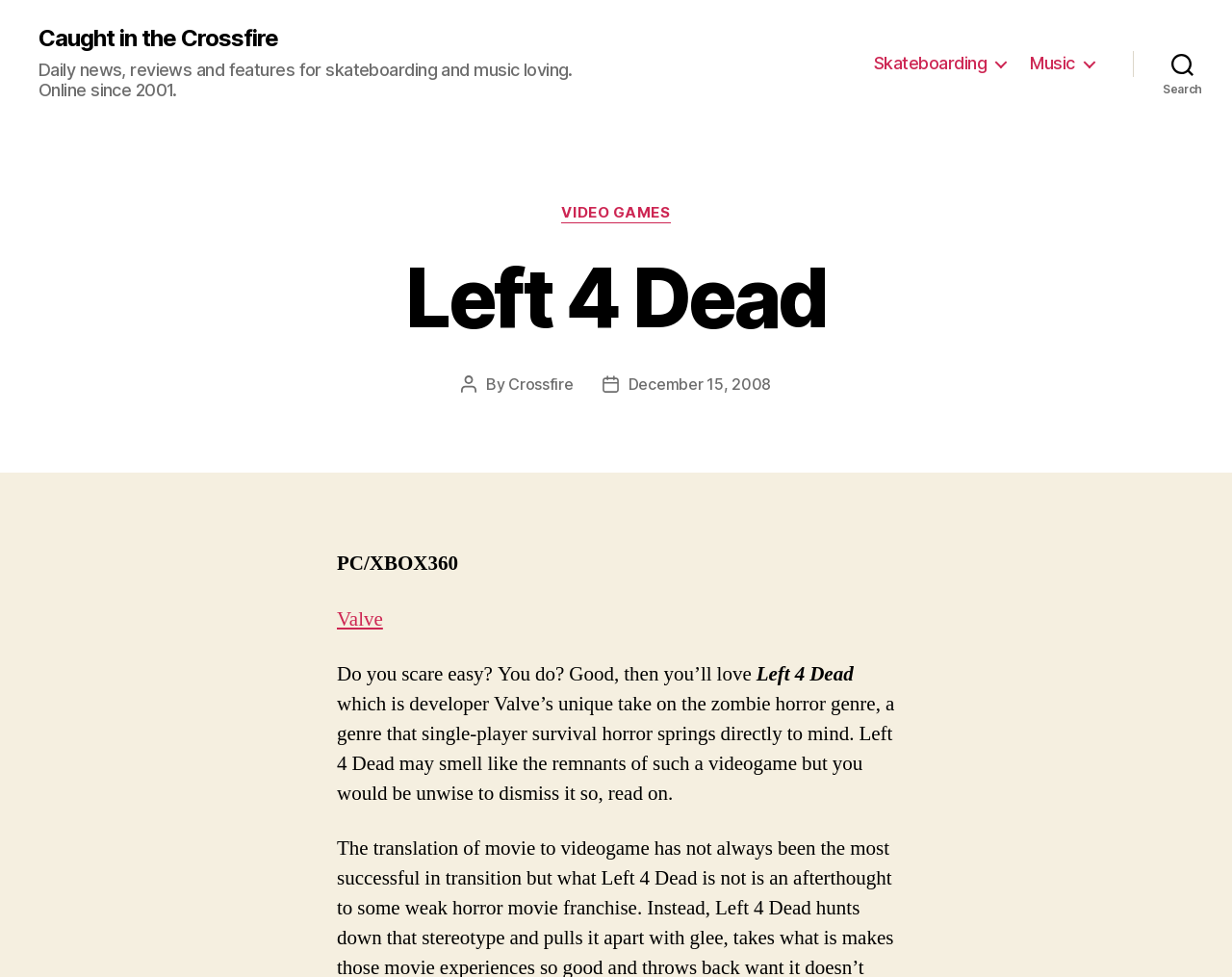Identify the bounding box coordinates of the clickable region required to complete the instruction: "Check the post date". The coordinates should be given as four float numbers within the range of 0 and 1, i.e., [left, top, right, bottom].

[0.495, 0.386, 0.521, 0.429]